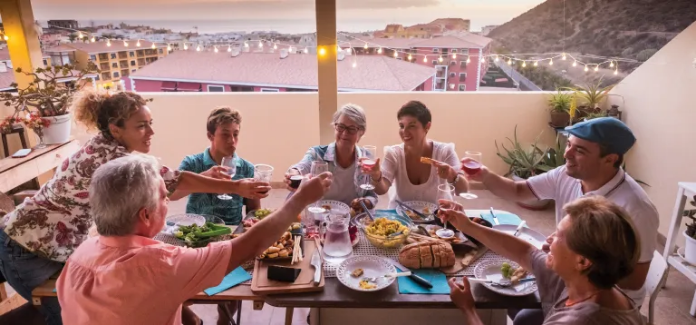Respond with a single word or phrase to the following question: What is the ambiance of the scene?

Warm and inviting